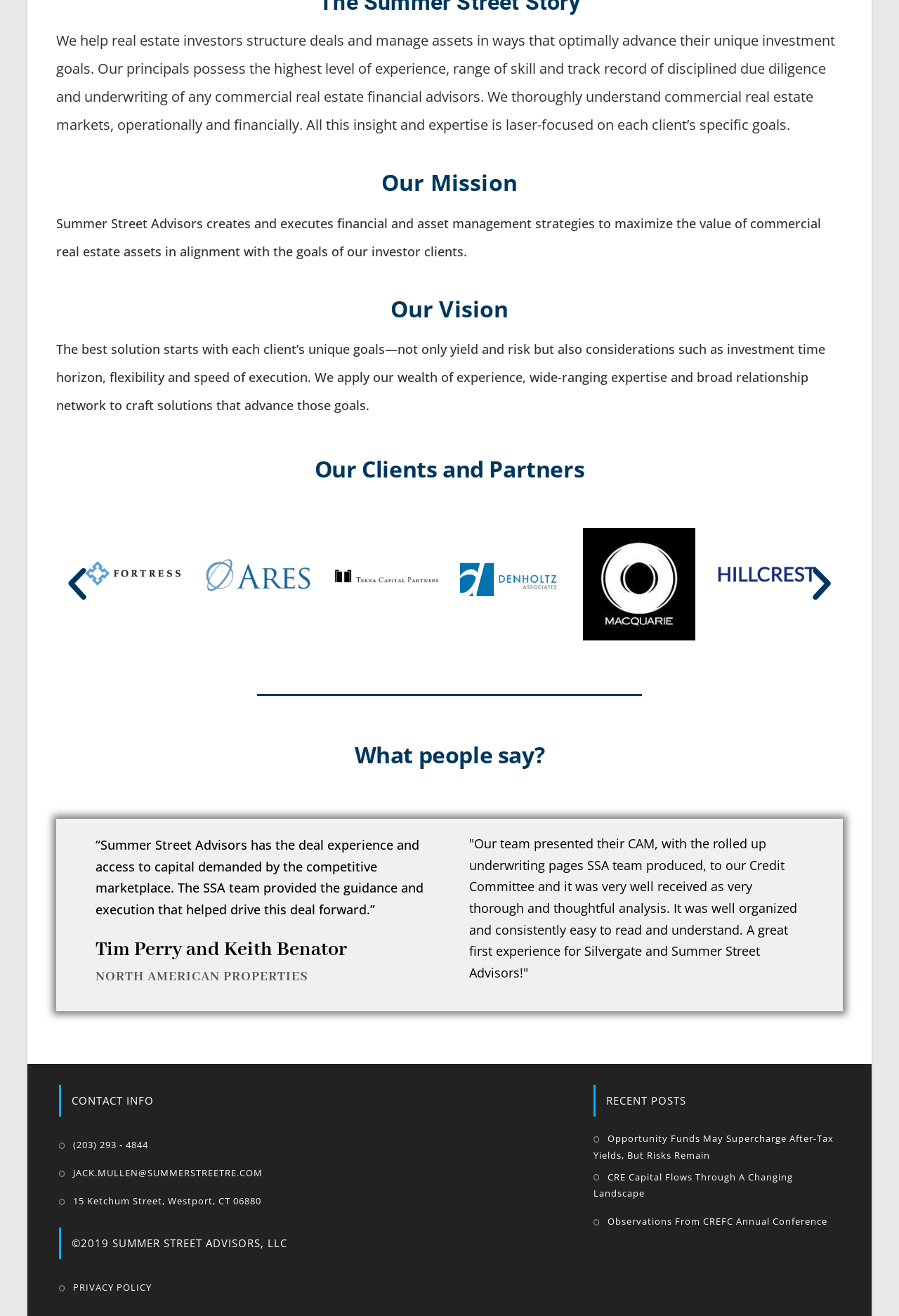Please determine the bounding box coordinates of the section I need to click to accomplish this instruction: "Visit the 'Pass the Salt Ministries' website".

None